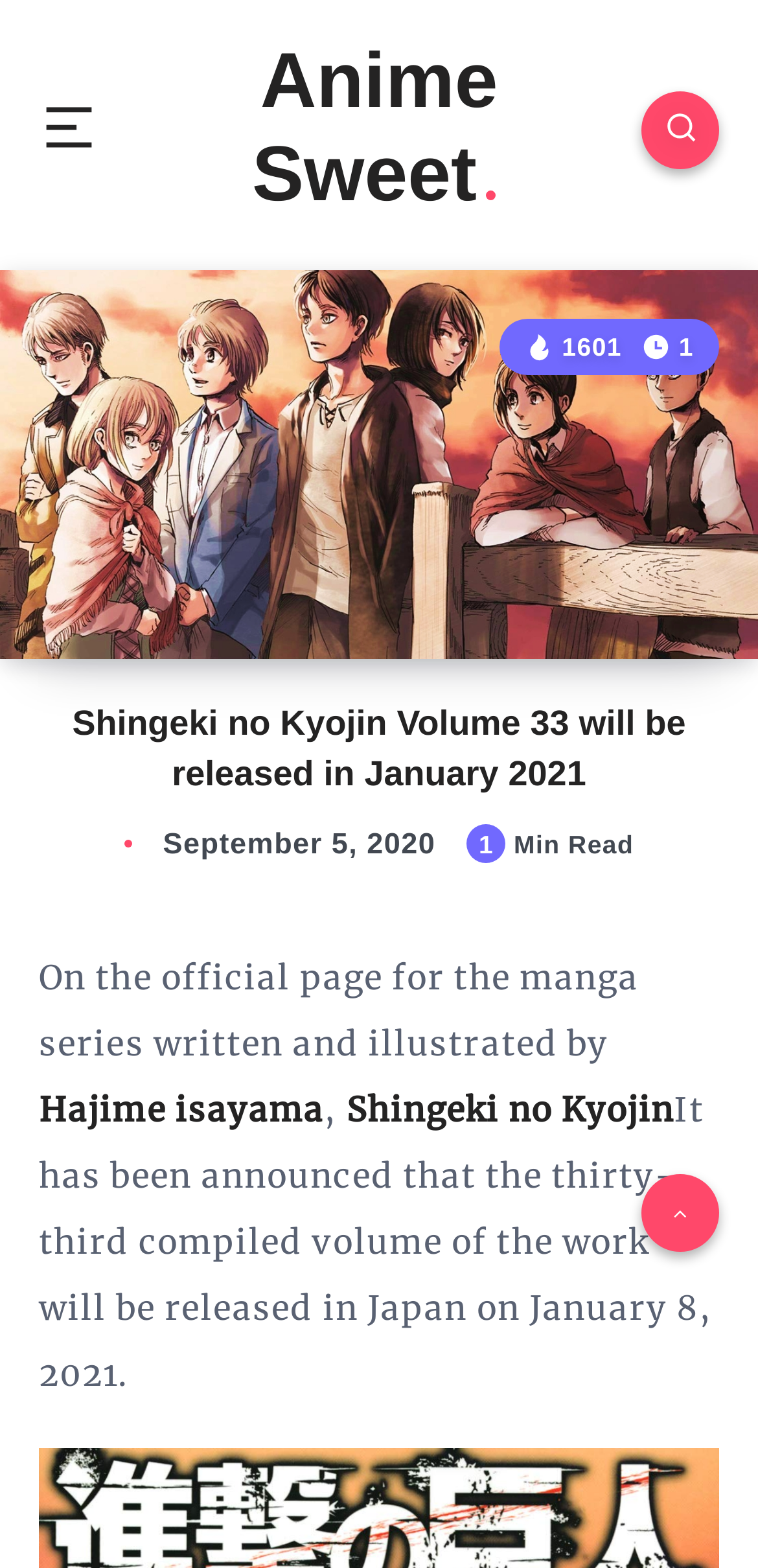Answer the question in one word or a short phrase:
When was this article published?

September 5, 2020